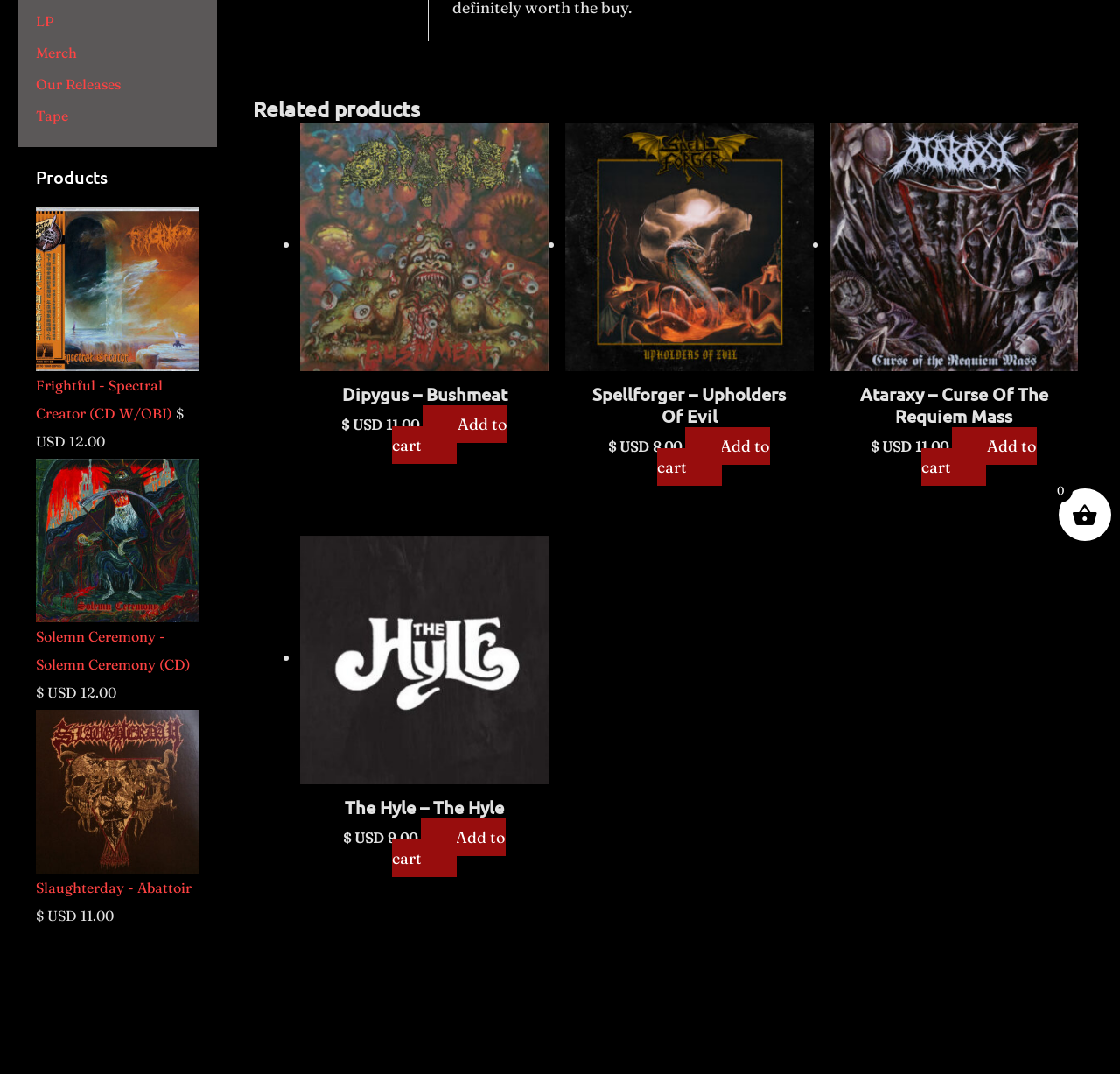Provide the bounding box coordinates of the HTML element described by the text: "WG-EMM-16". The coordinates should be in the format [left, top, right, bottom] with values between 0 and 1.

None